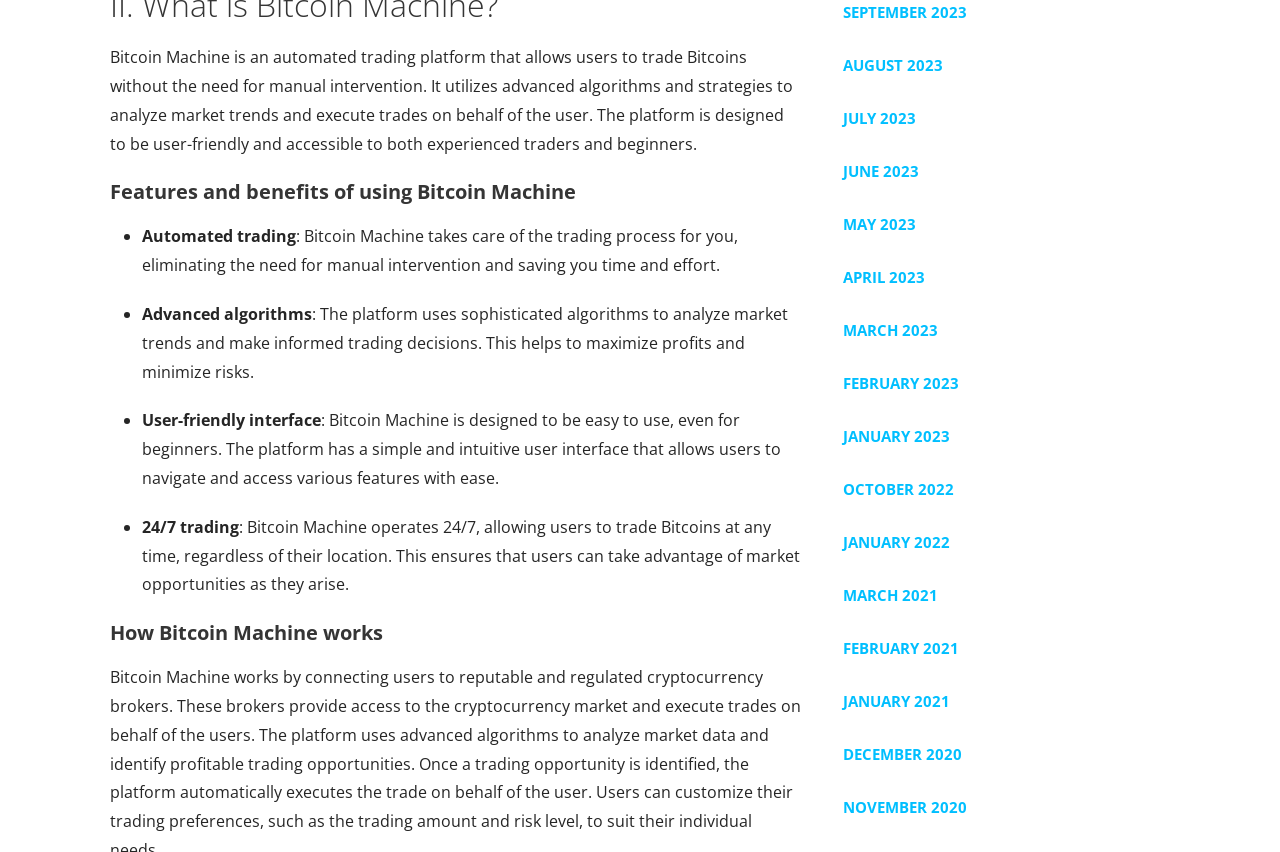Identify the bounding box coordinates of the section to be clicked to complete the task described by the following instruction: "Click on AUGUST 2023". The coordinates should be four float numbers between 0 and 1, formatted as [left, top, right, bottom].

[0.659, 0.046, 0.914, 0.108]